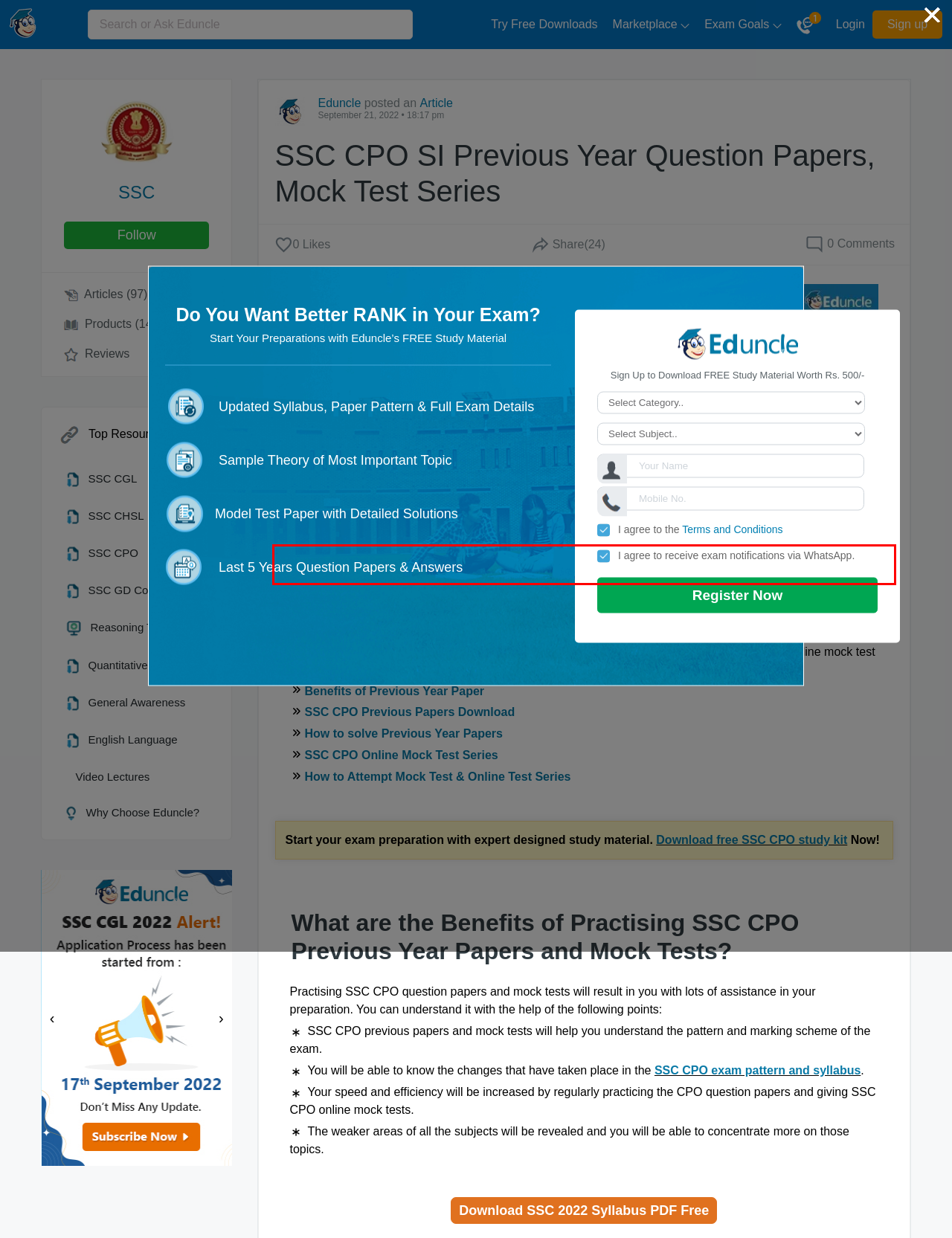You are looking at a screenshot of a webpage with a red rectangle bounding box. Use OCR to identify and extract the text content found inside this red bounding box.

The Staff Selection Commission will conduct the SSC CPO 2022 Exam in November 2022. Thus, you are now remaining with a few months for your SSC CPO exam preparation.